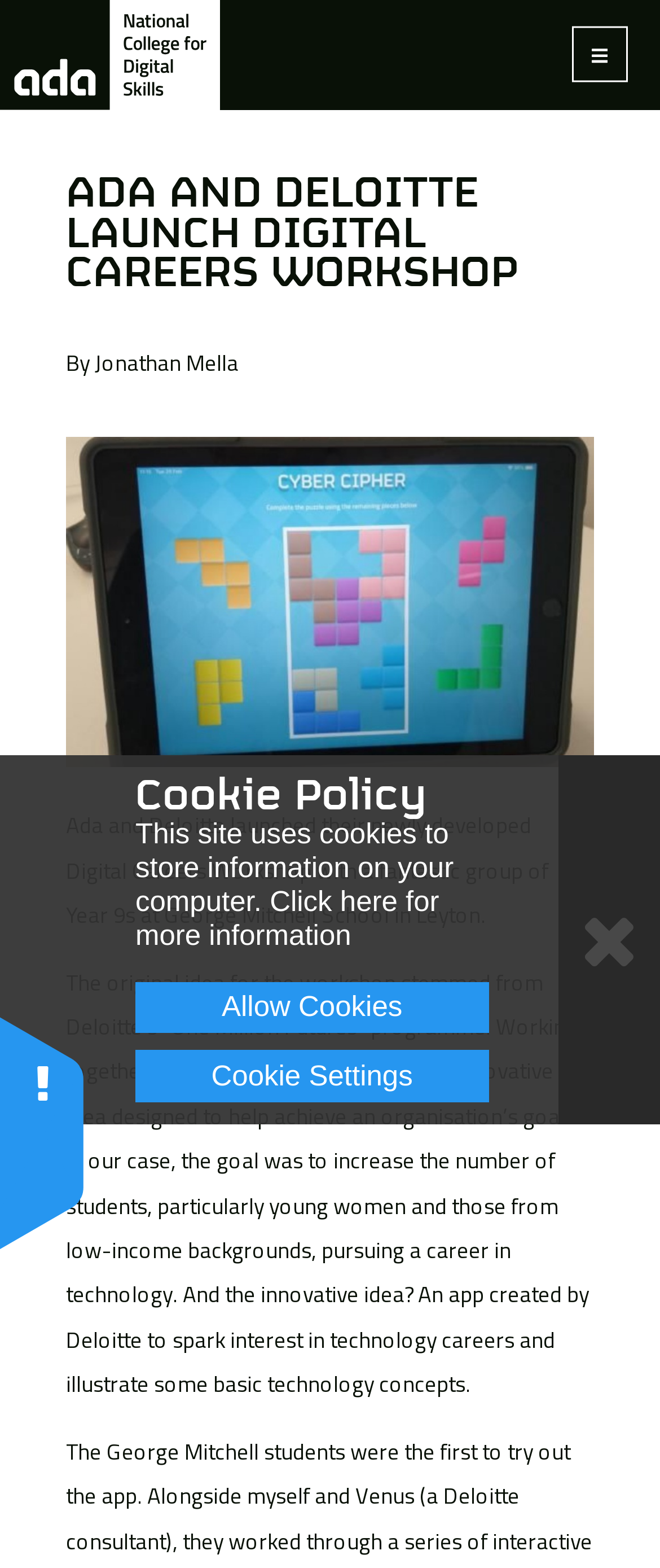Examine the image carefully and respond to the question with a detailed answer: 
What is the name of the school where the workshop was held?

I found the answer by reading the StaticText element with the text '...with a fantastic group of Year 9s at George Mitchell School in Leyton.' which is located at [0.1, 0.515, 0.831, 0.594] and is a part of the main content of the webpage.